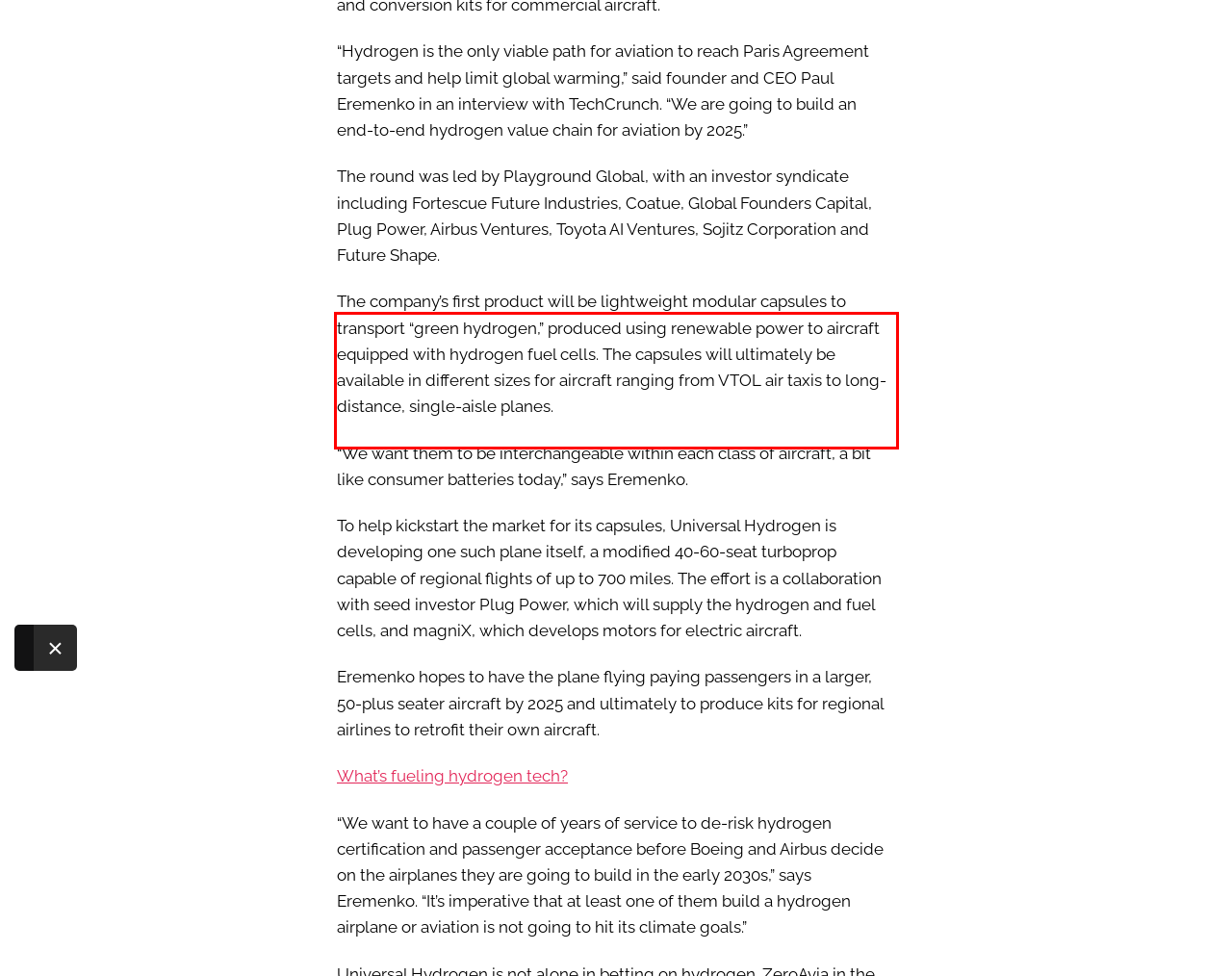You are given a webpage screenshot with a red bounding box around a UI element. Extract and generate the text inside this red bounding box.

The company’s first product will be lightweight modular capsules to transport “green hydrogen,” produced using renewable power to aircraft equipped with hydrogen fuel cells. The capsules will ultimately be available in different sizes for aircraft ranging from VTOL air taxis to long-distance, single-aisle planes.